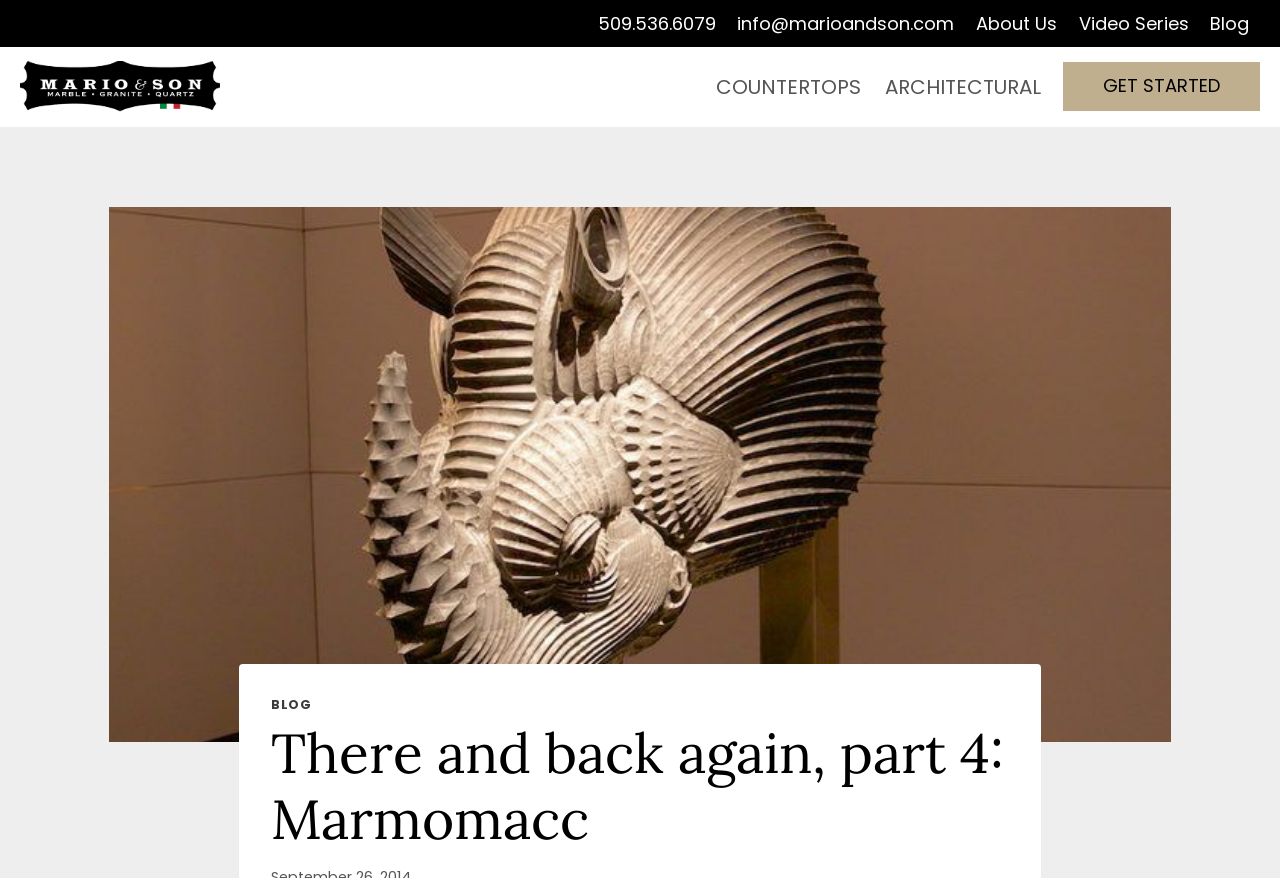What is the topic of the blog post?
Based on the screenshot, give a detailed explanation to answer the question.

The topic of the blog post can be found in the heading of the webpage, which mentions 'There and back again, part 4: Marmomacc'.